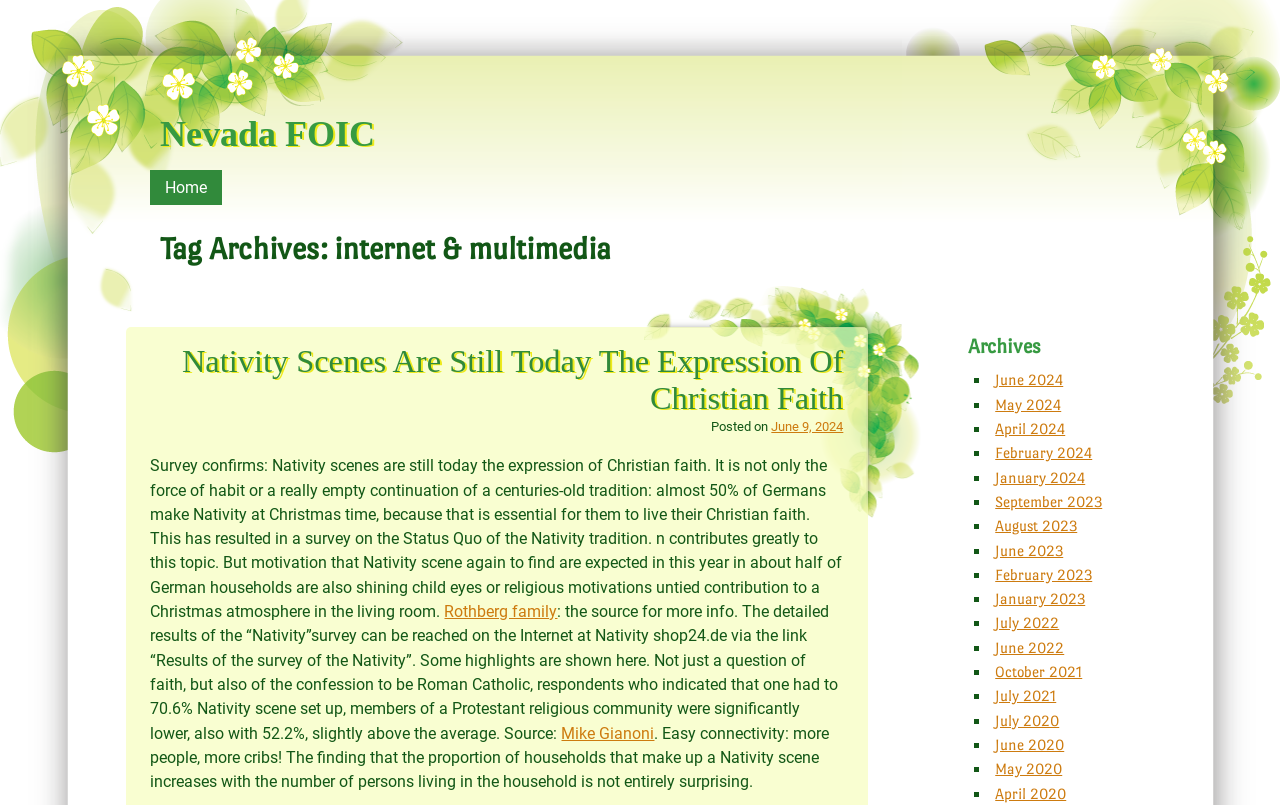Given the element description Skip to content, specify the bounding box coordinates of the corresponding UI element in the format (top-left x, top-left y, bottom-right x, bottom-right y). All values must be between 0 and 1.

[0.117, 0.211, 0.21, 0.245]